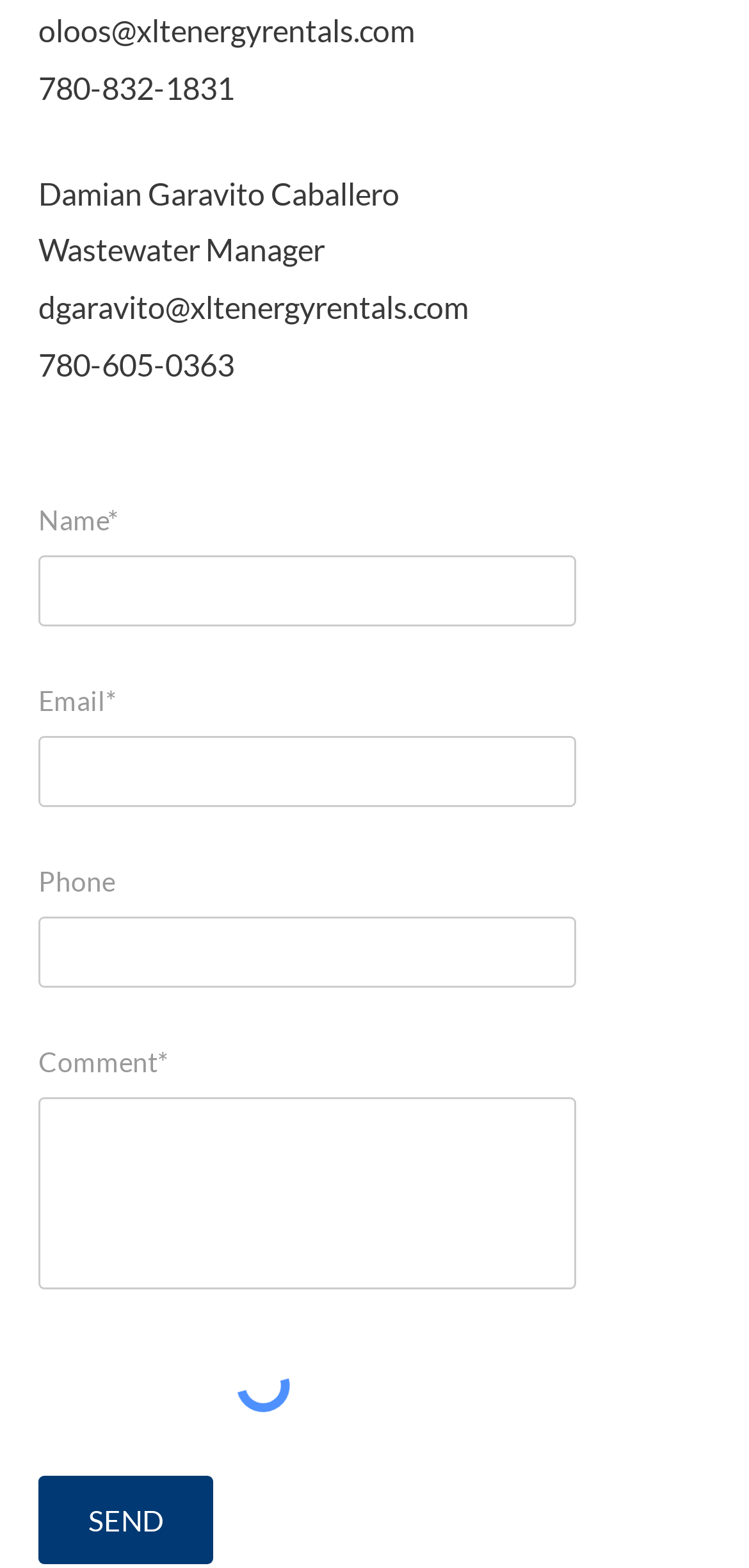What is the purpose of the textbox below 'Comment*'
Using the picture, provide a one-word or short phrase answer.

To input a comment